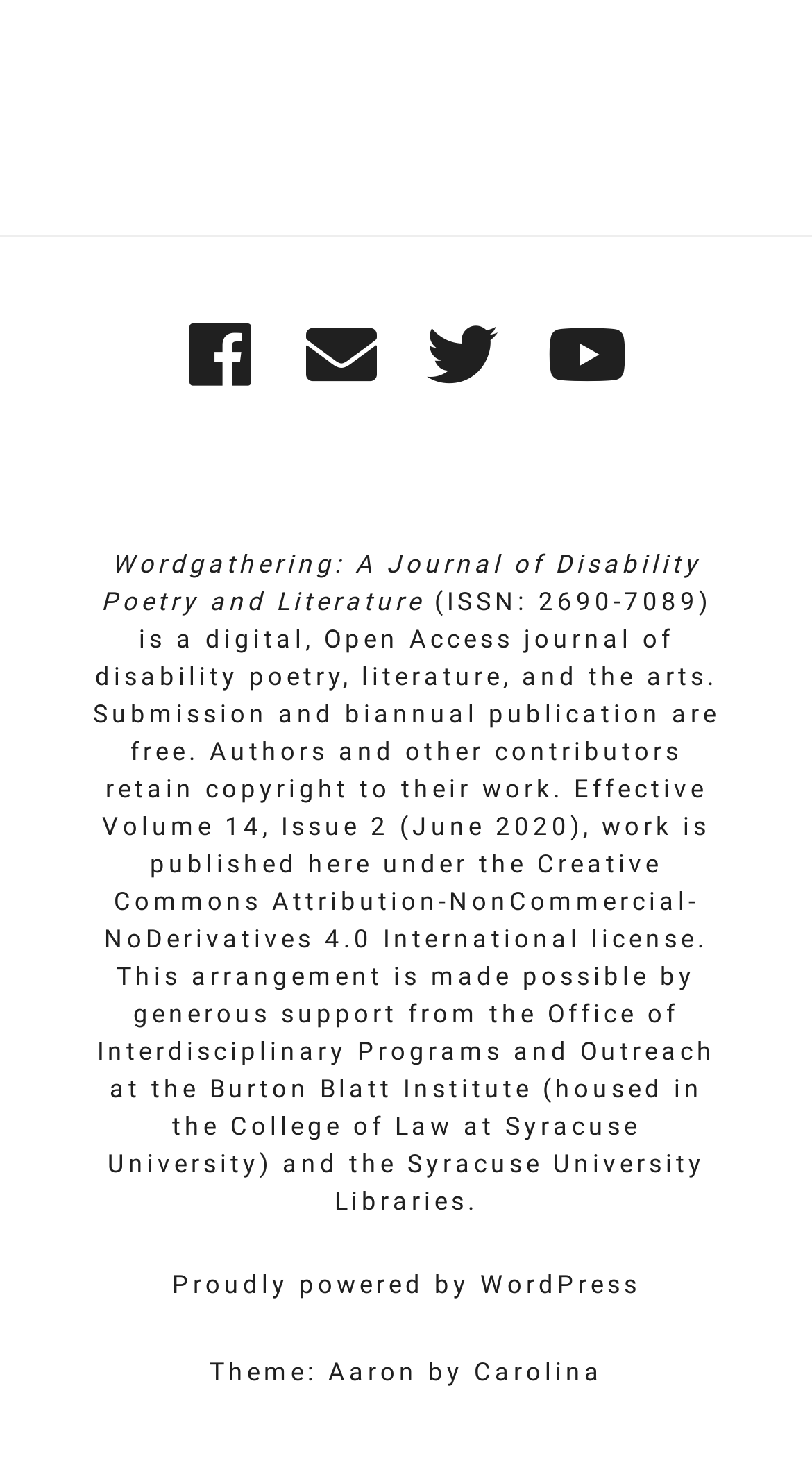Find the bounding box coordinates of the element I should click to carry out the following instruction: "Follow Wordgathering on Facebook".

[0.203, 0.215, 0.341, 0.272]